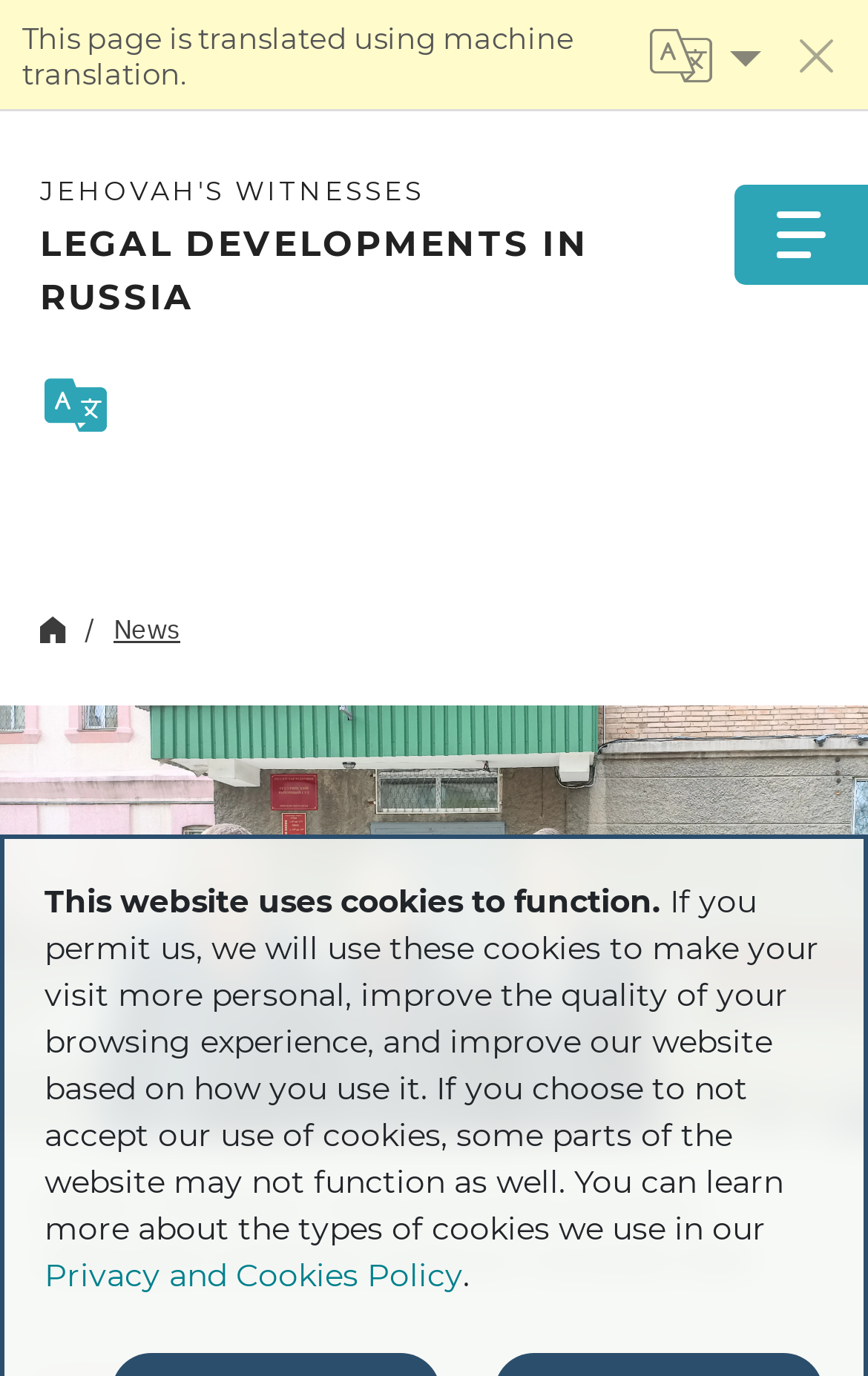Generate the main heading text from the webpage.

In Primorye, the court refused to acquit three Jehovah's Witnesses from Ussuriysk. The sentence to 6 years conditionally entered into force